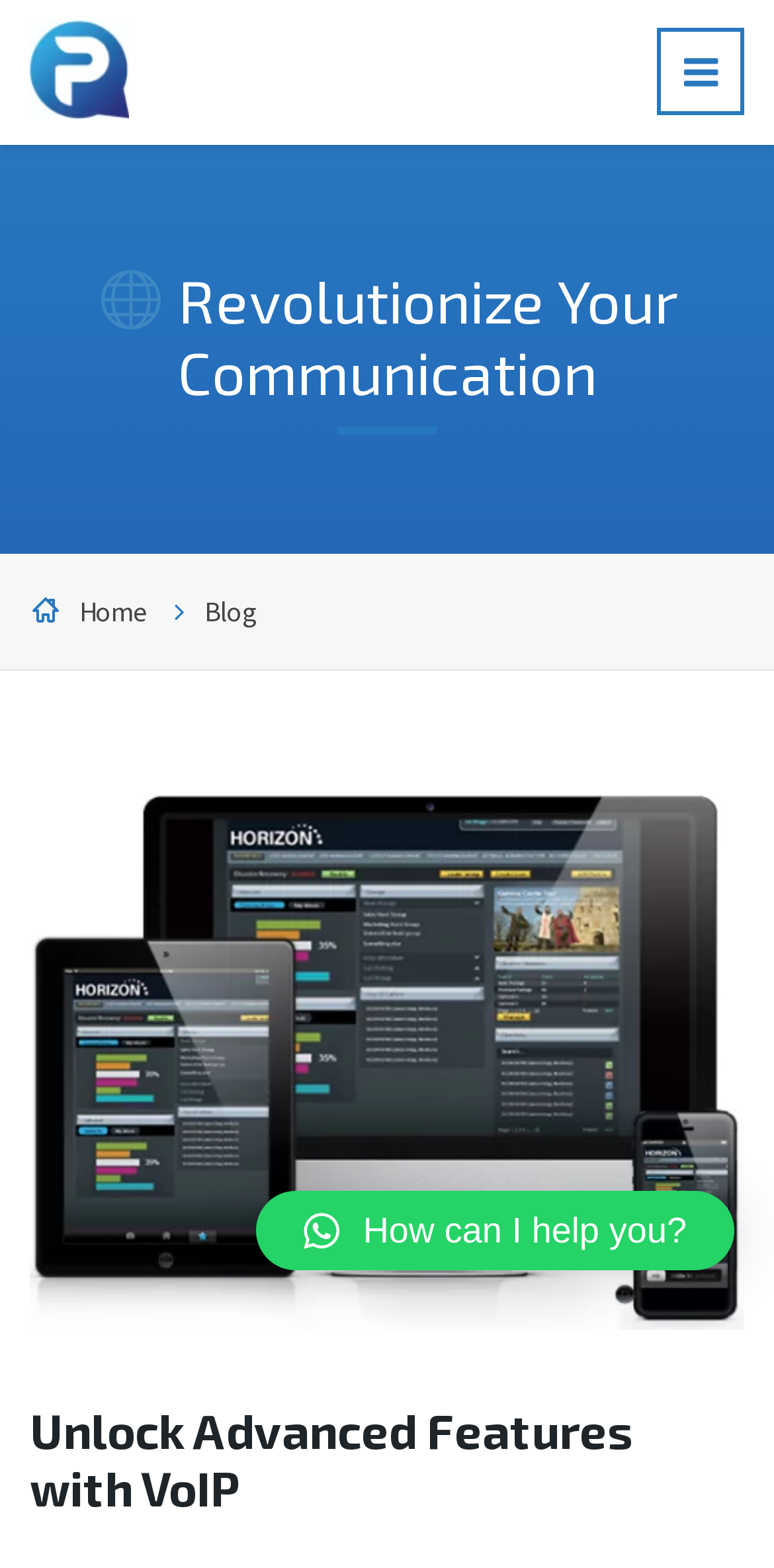Please give a succinct answer to the question in one word or phrase:
What is shown in the image below the 'Blog' link?

Call data information on multiple devices